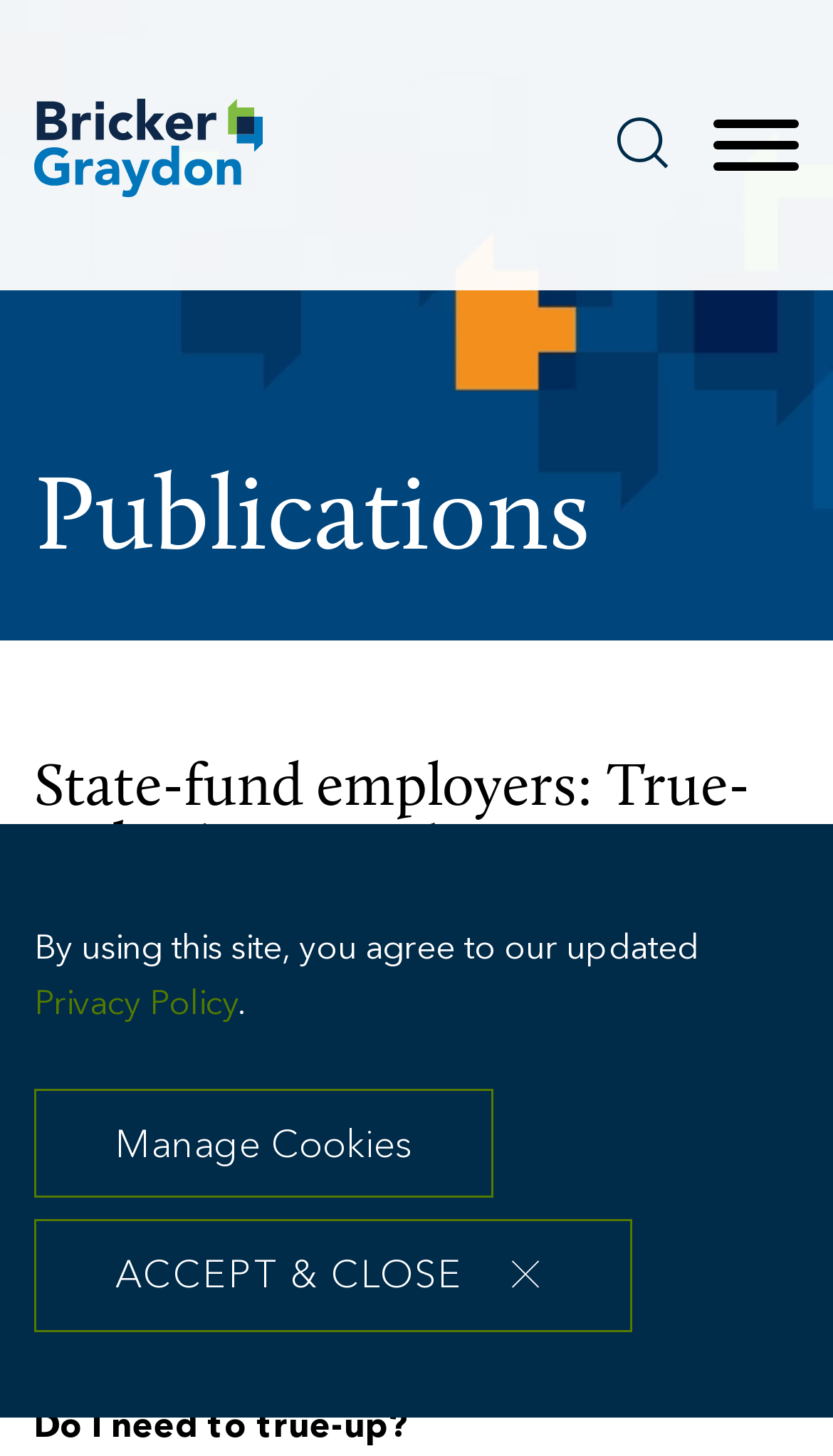Find and provide the bounding box coordinates for the UI element described with: "Privacy Policy".

[0.041, 0.679, 0.285, 0.703]